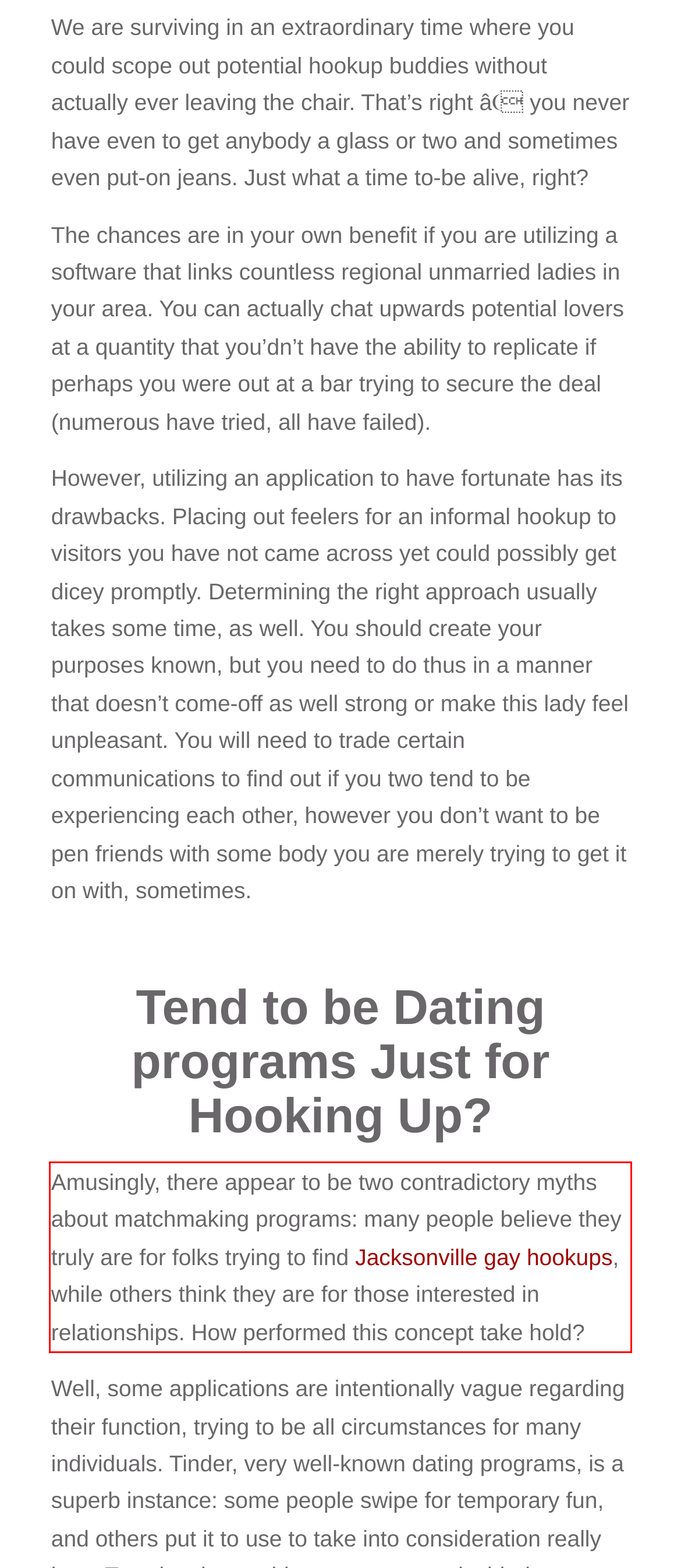Within the screenshot of the webpage, locate the red bounding box and use OCR to identify and provide the text content inside it.

Amusingly, there appear to be two contradictory myths about matchmaking programs: many people believe they truly are for folks trying to find Jacksonville gay hookups, while others think they are for those interested in relationships. How performed this concept take hold?